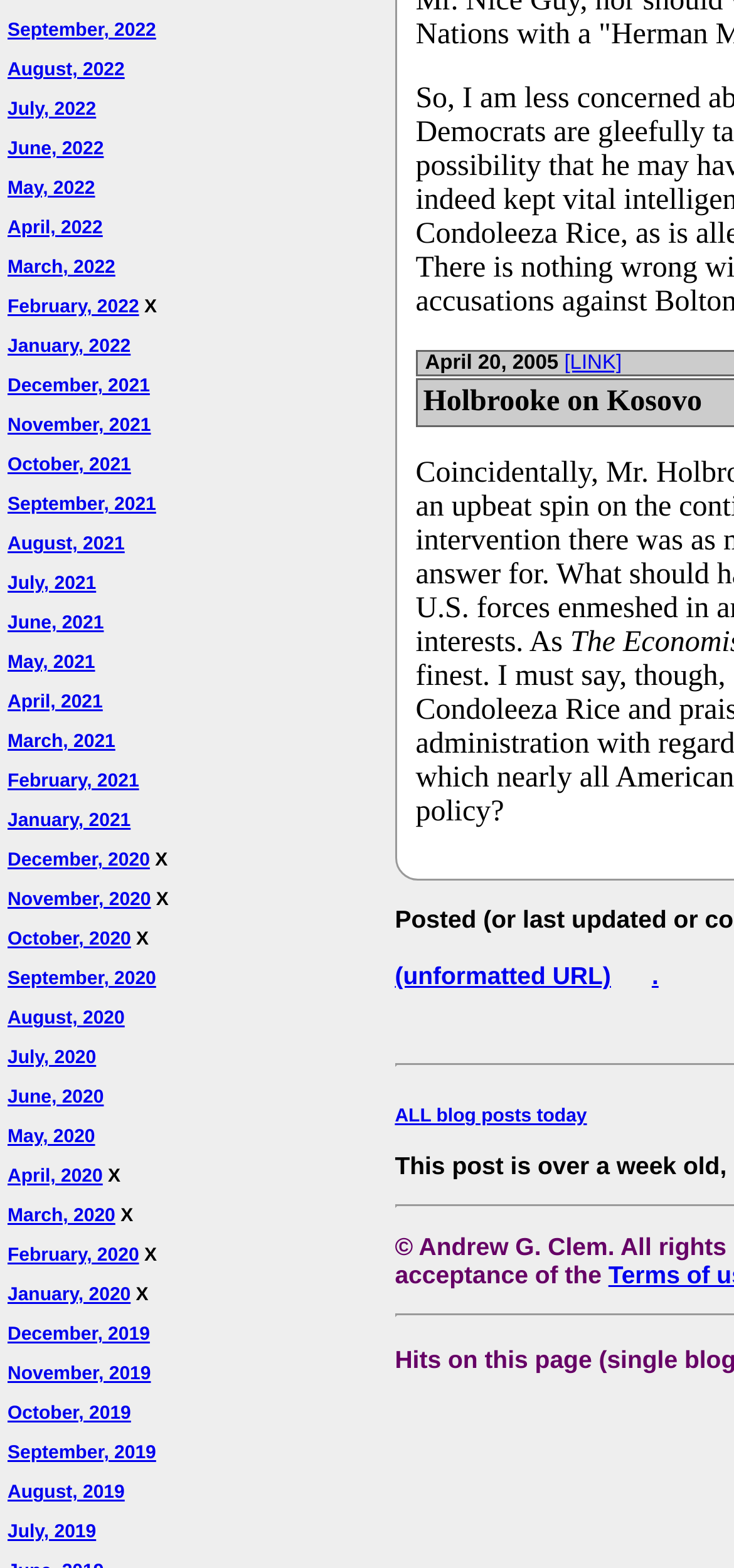Identify the bounding box coordinates for the region of the element that should be clicked to carry out the instruction: "View April 20, 2005". The bounding box coordinates should be four float numbers between 0 and 1, i.e., [left, top, right, bottom].

[0.579, 0.224, 0.769, 0.239]